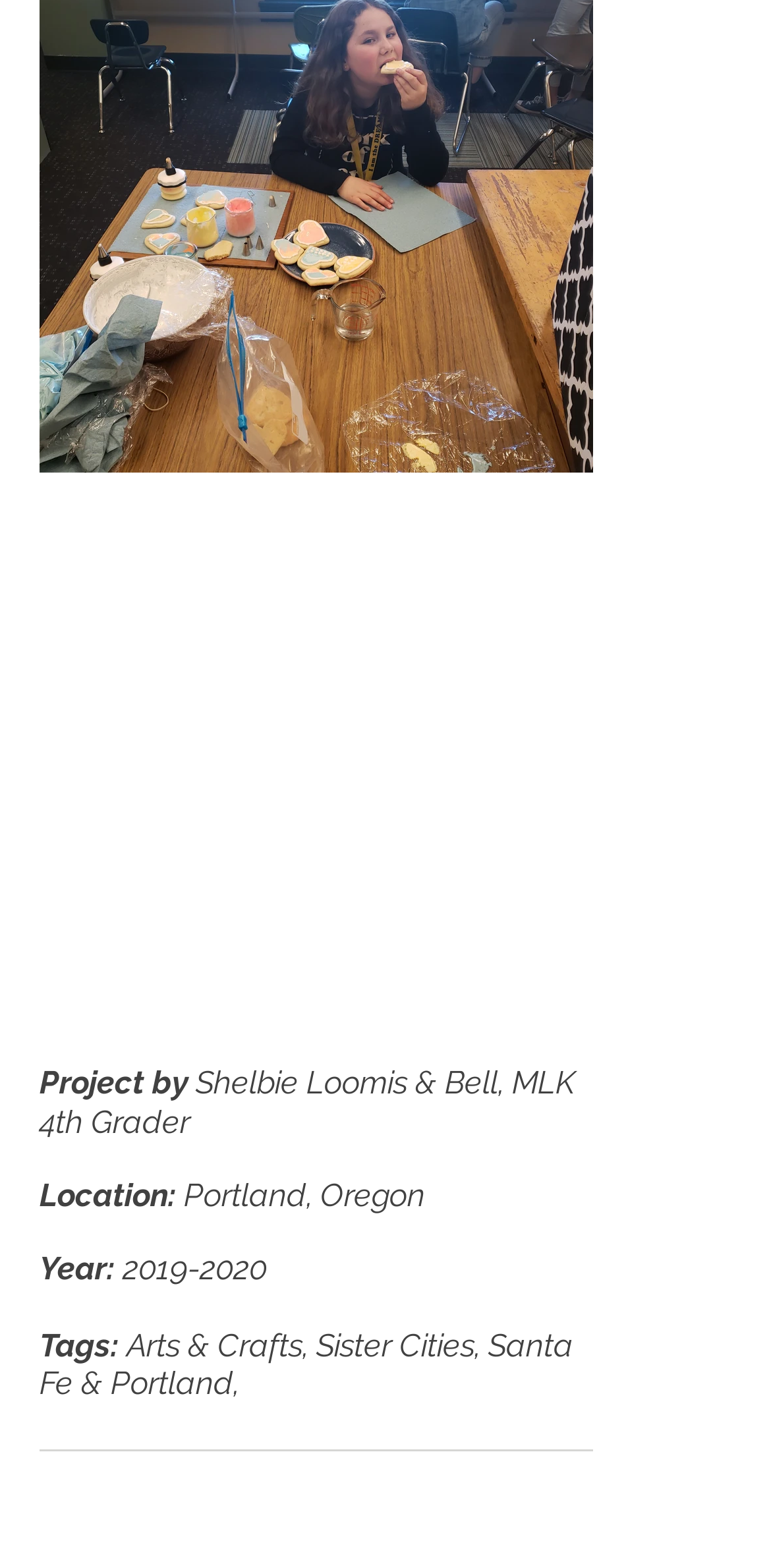What is the location of the project?
Please respond to the question thoroughly and include all relevant details.

The location of the project can be determined by looking at the heading element which mentions 'Location: Portland, Oregon'.